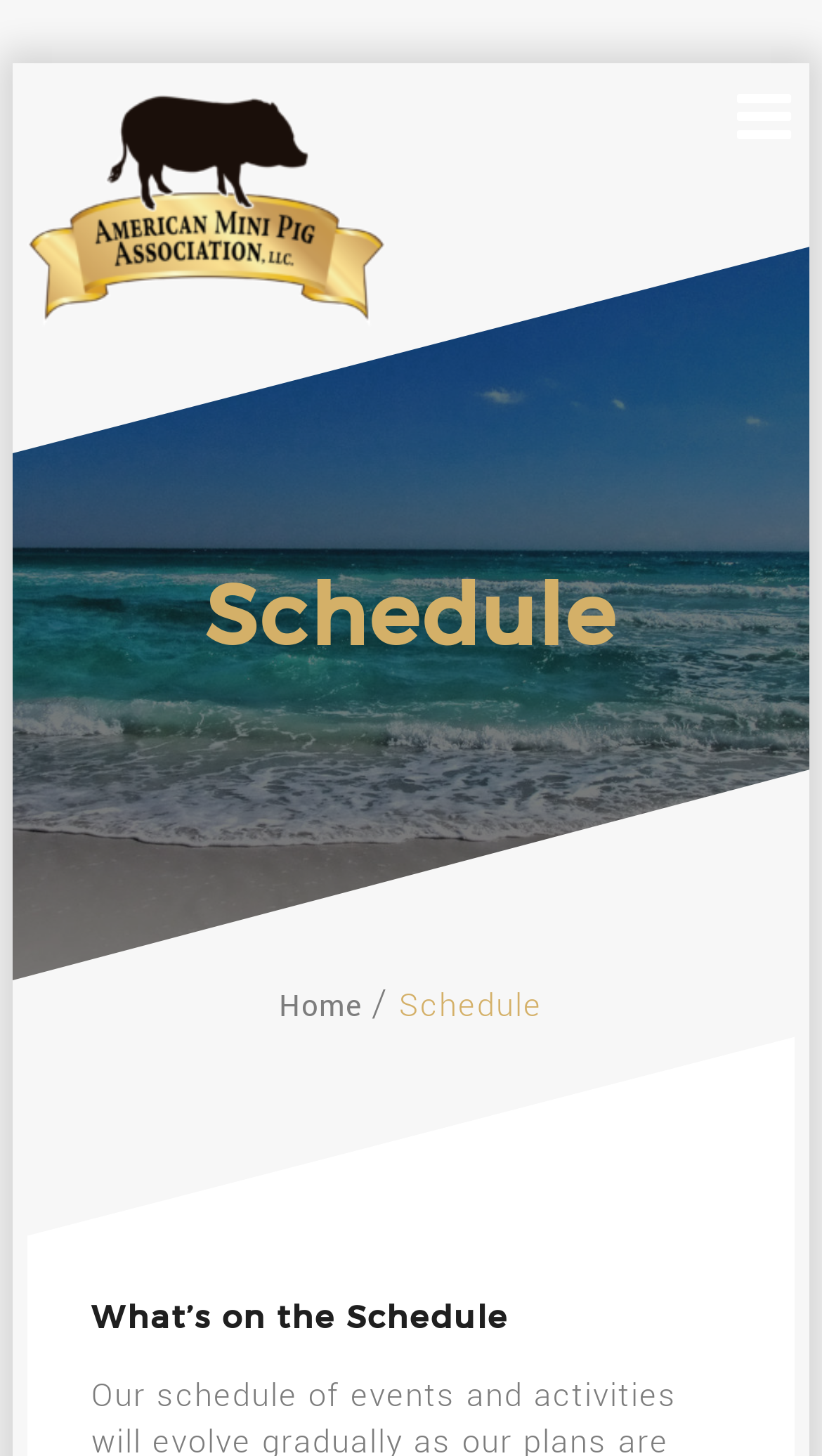What is the text above the breadcrumbs?
Based on the screenshot, provide your answer in one word or phrase.

Schedule